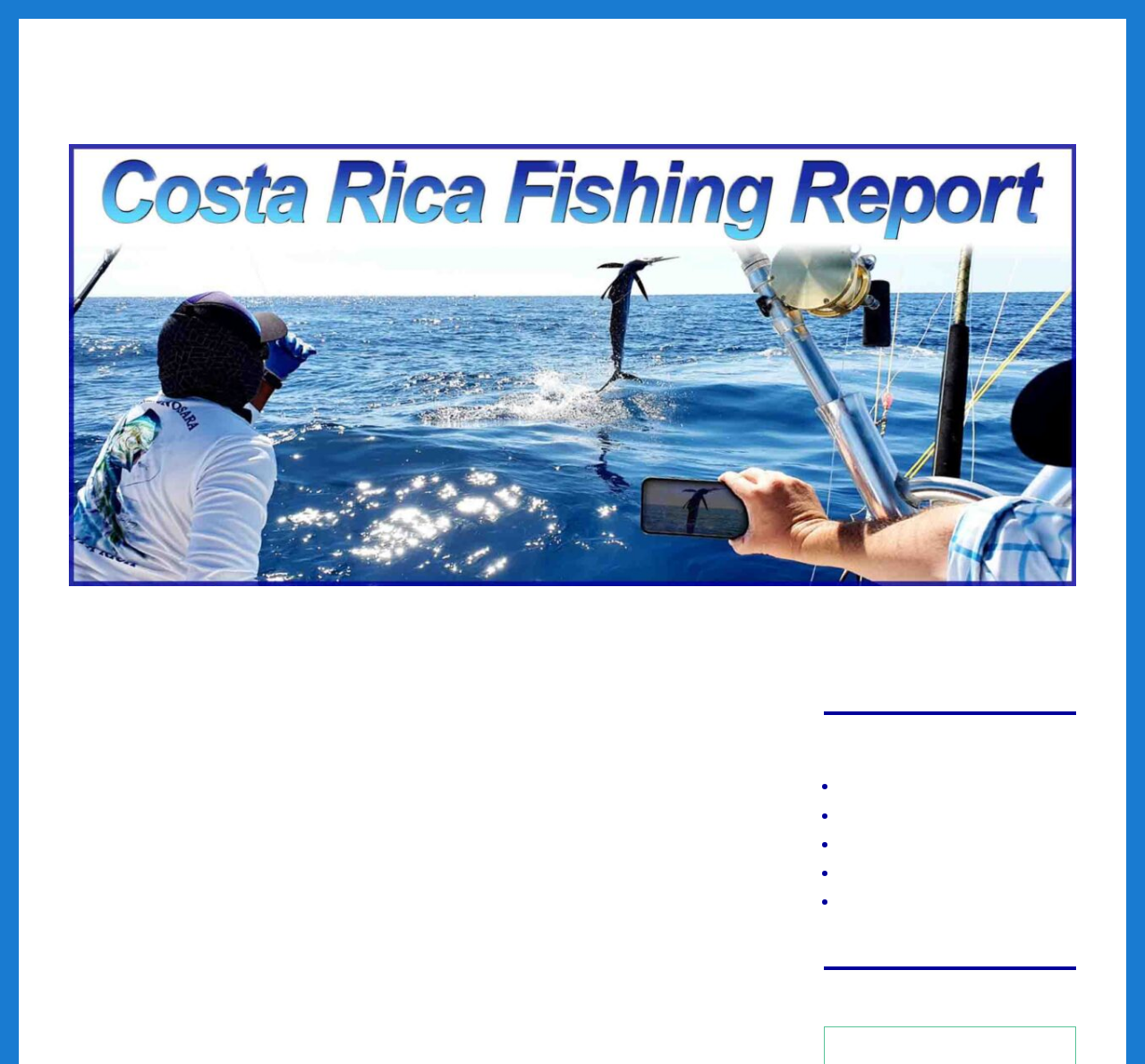Pinpoint the bounding box coordinates of the clickable area needed to execute the instruction: "Click on the link to view the Costa Rica Fishing Report Archive". The coordinates should be specified as four float numbers between 0 and 1, i.e., [left, top, right, bottom].

[0.06, 0.111, 0.269, 0.124]